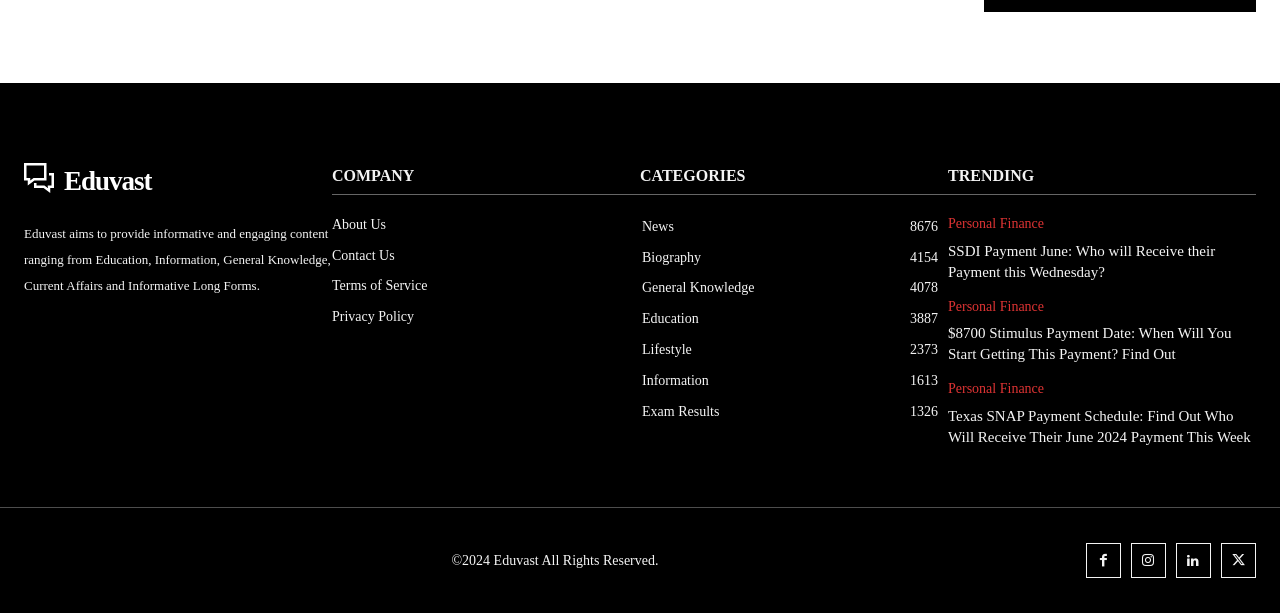What is the topic of the first trending article?
Relying on the image, give a concise answer in one word or a brief phrase.

SSDI Payment